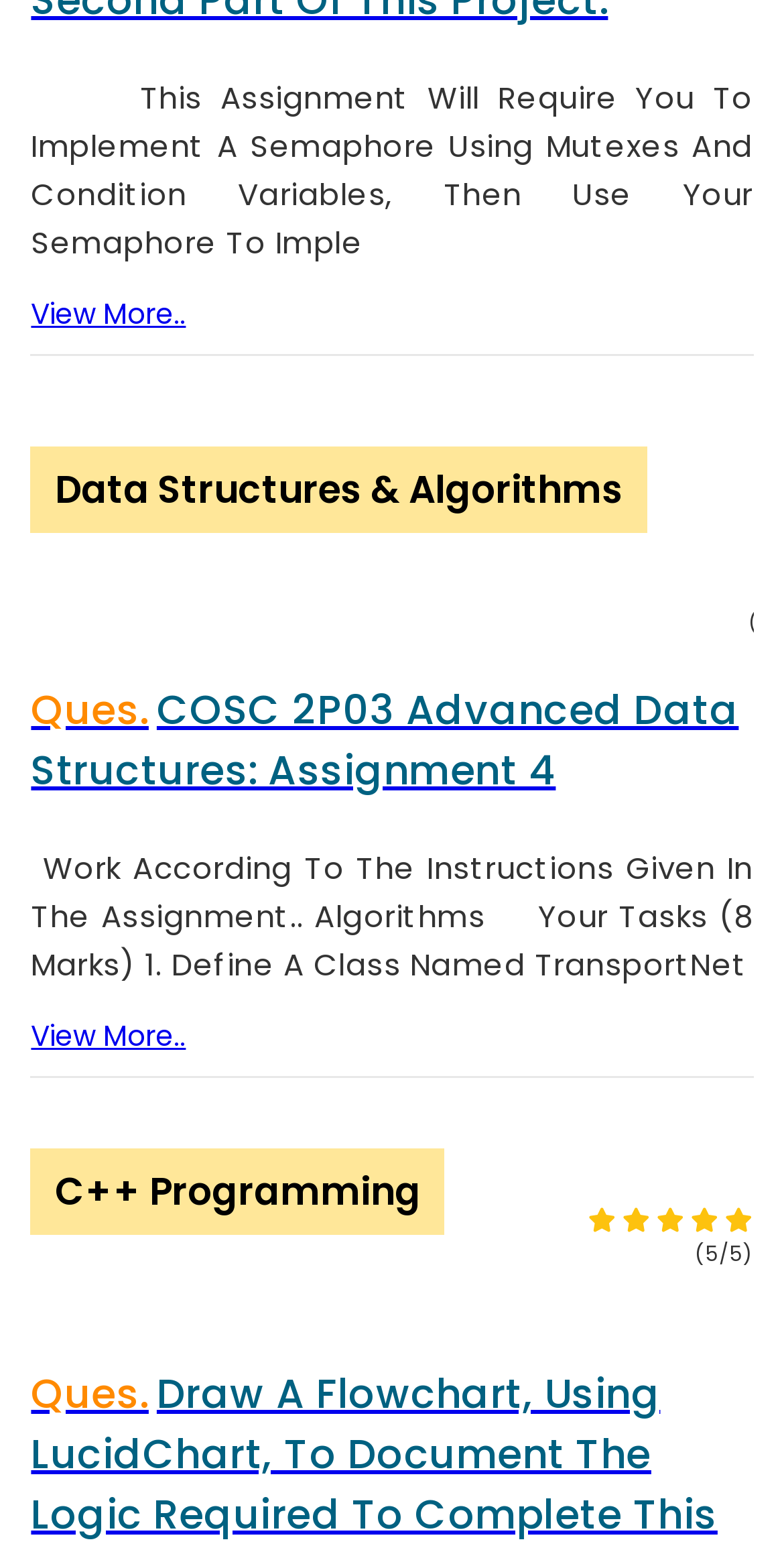Can you identify the bounding box coordinates of the clickable region needed to carry out this instruction: 'View services offered'? The coordinates should be four float numbers within the range of 0 to 1, stated as [left, top, right, bottom].

[0.021, 0.271, 0.205, 0.301]